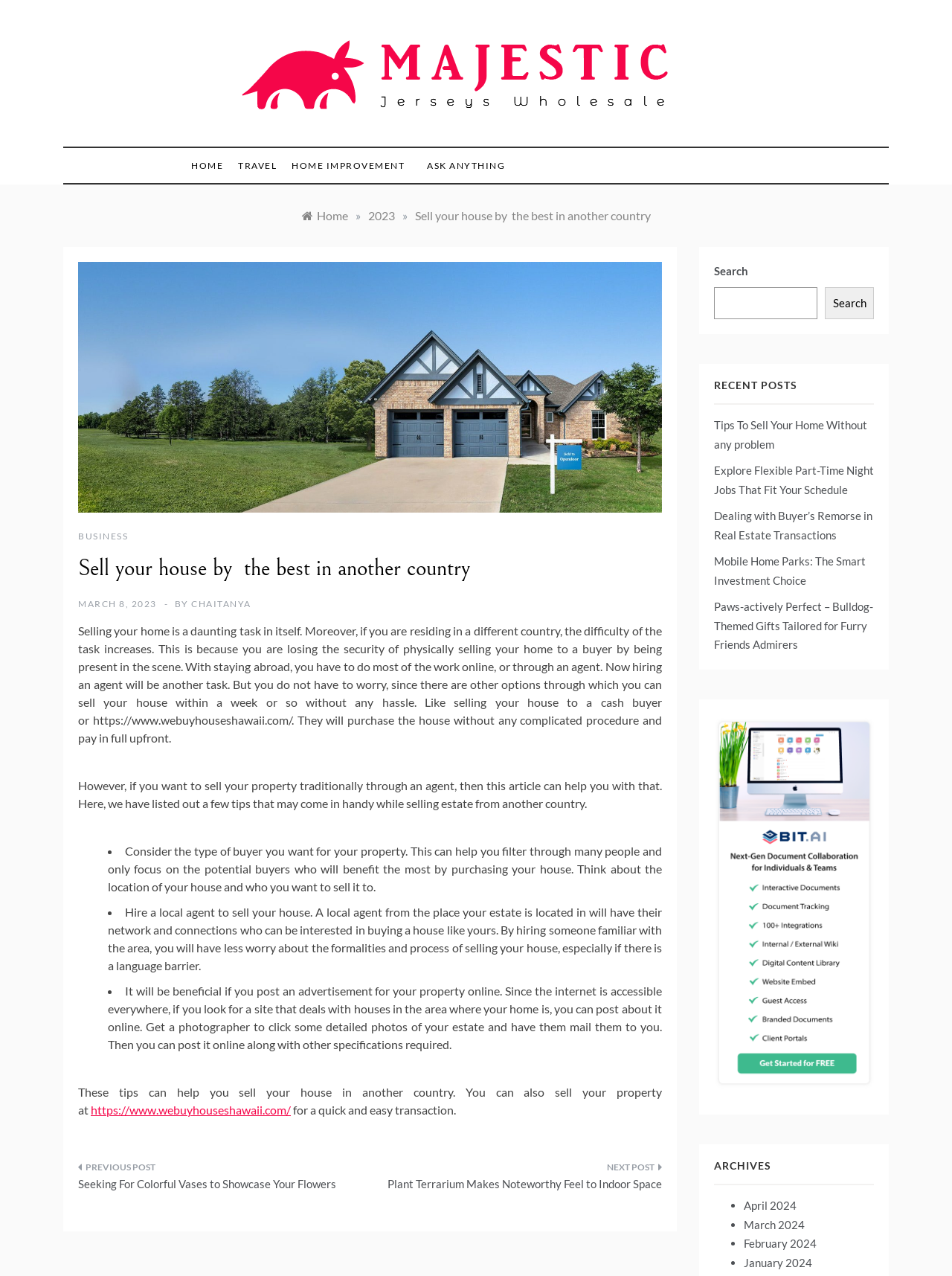Identify the bounding box coordinates of the area you need to click to perform the following instruction: "Read the 'Sell your house by the best in another country' article".

[0.082, 0.432, 0.695, 0.46]